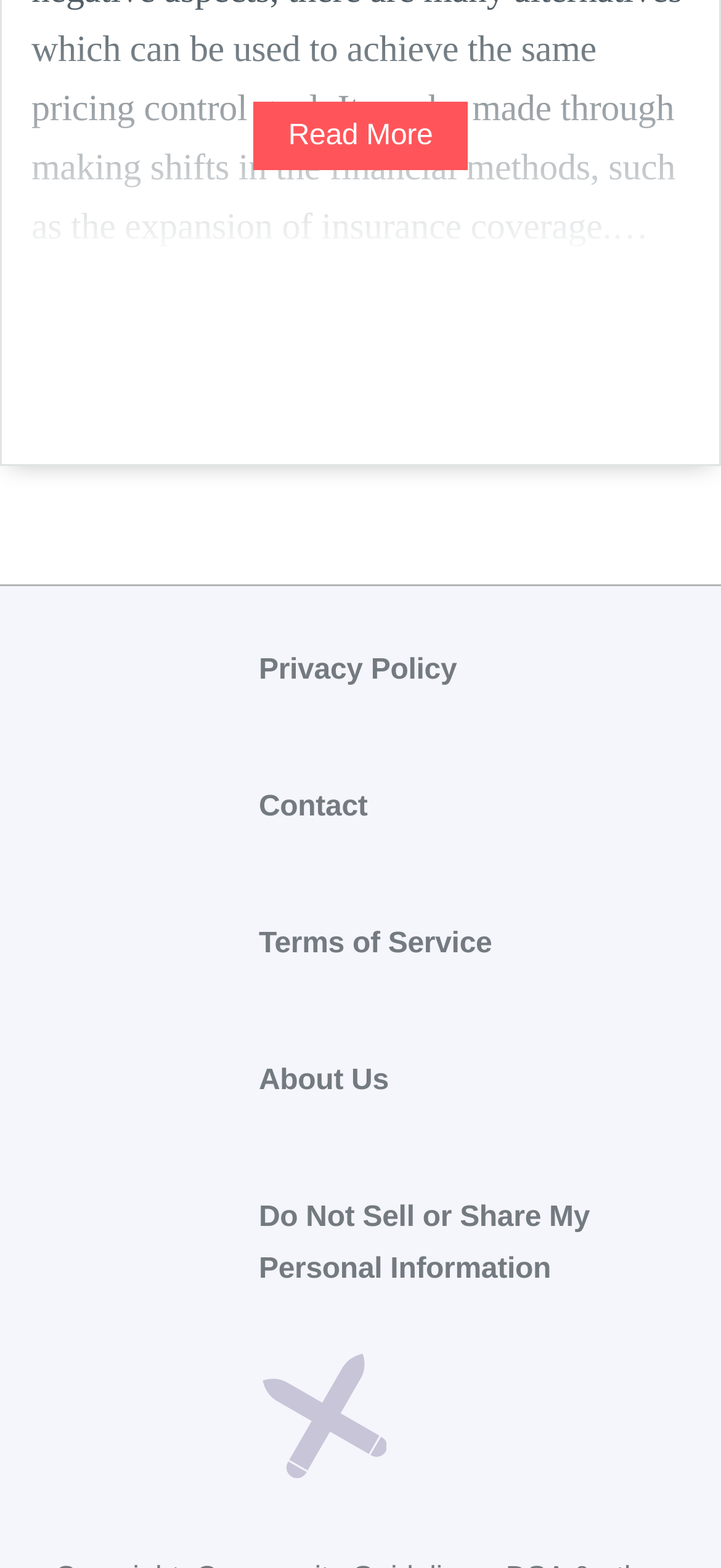Identify the bounding box for the UI element specified in this description: "Terms of Service". The coordinates must be four float numbers between 0 and 1, formatted as [left, top, right, bottom].

[0.359, 0.592, 0.682, 0.612]